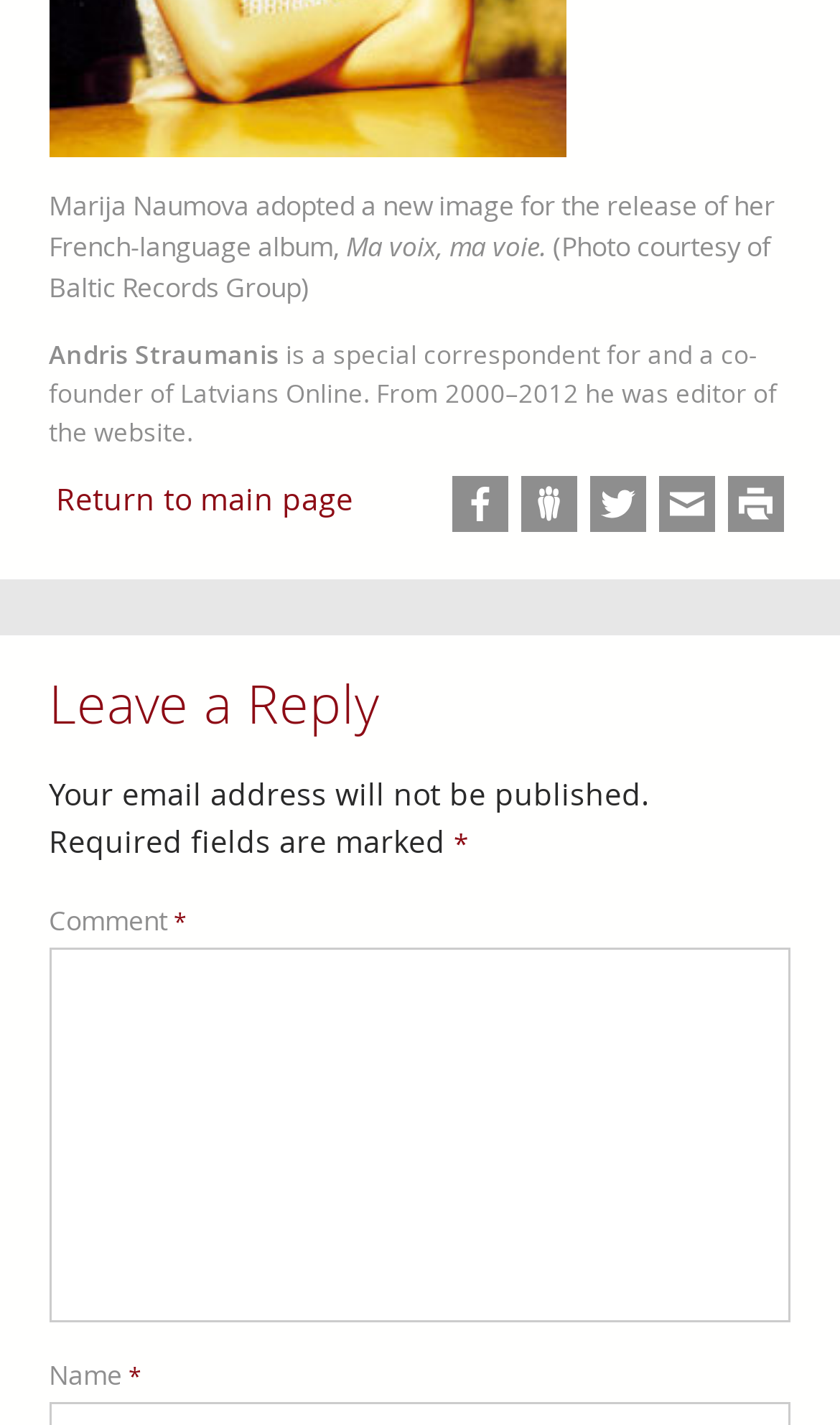From the webpage screenshot, predict the bounding box of the UI element that matches this description: "Diagnostics and tools".

None